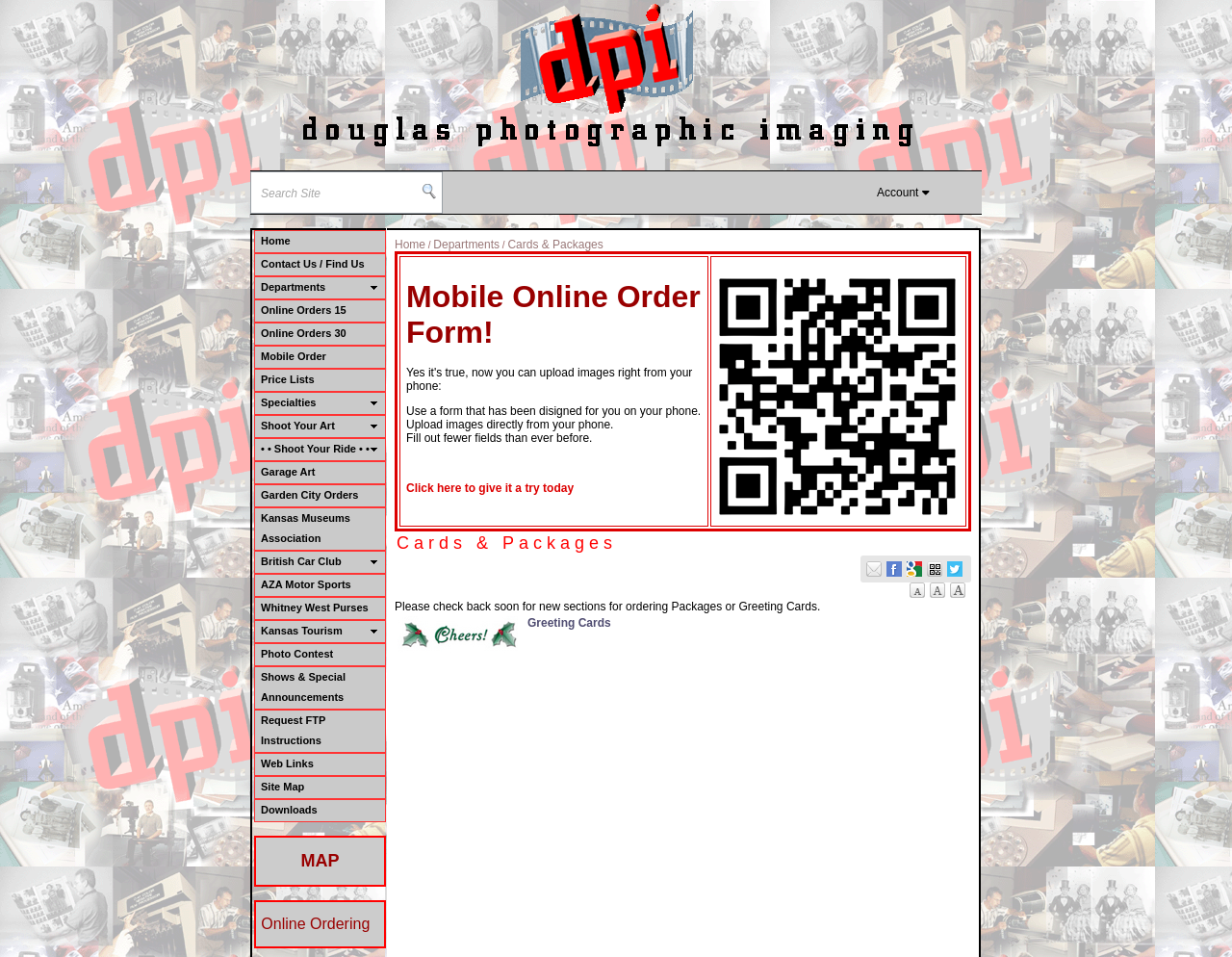What is the purpose of the 'Search Site' feature? Examine the screenshot and reply using just one word or a brief phrase.

To search the website